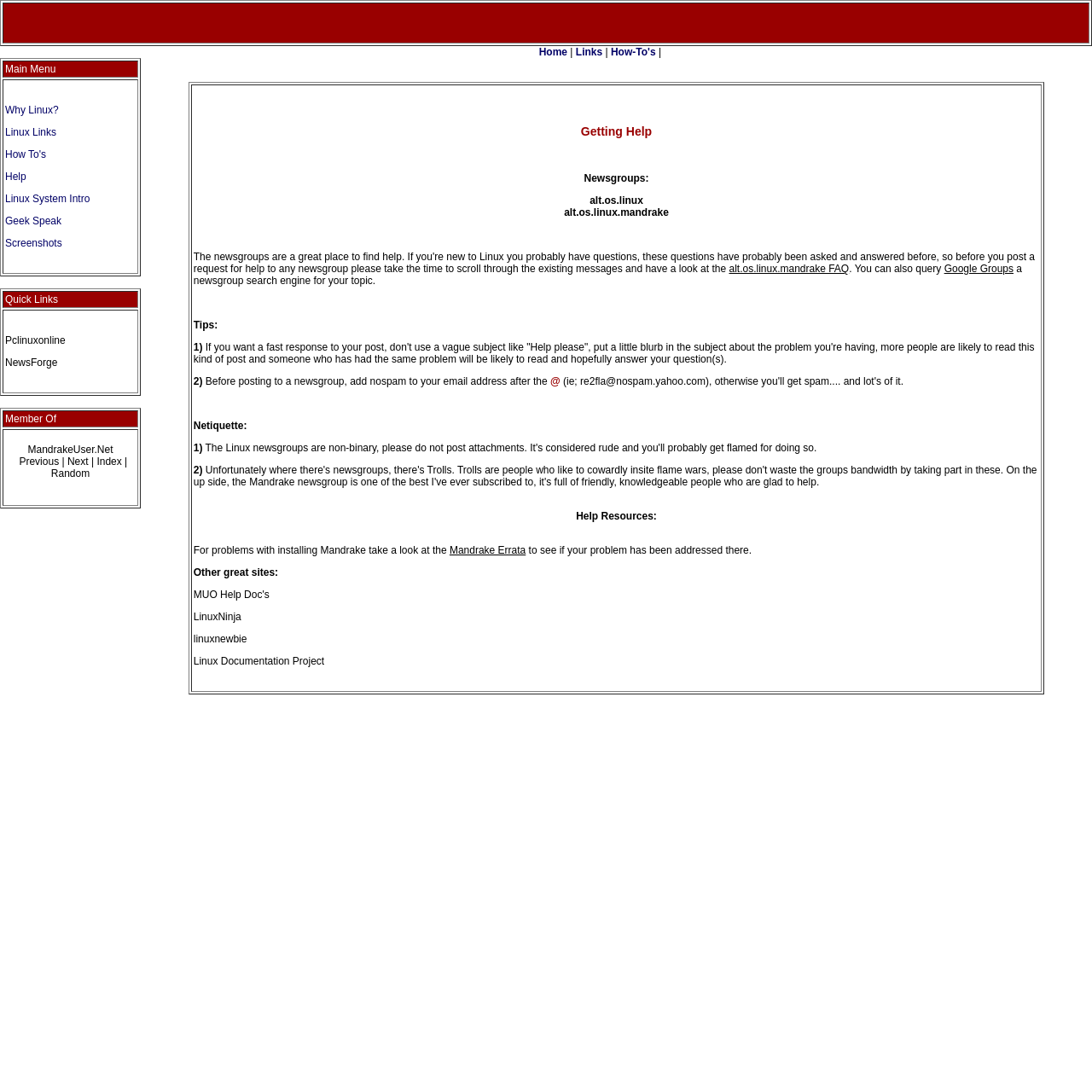What is the purpose of the newsgroups mentioned on this webpage?
Examine the webpage screenshot and provide an in-depth answer to the question.

According to the text on the webpage, the newsgroups are a great place to find help, and users can post questions and get answers from others who have had similar experiences.